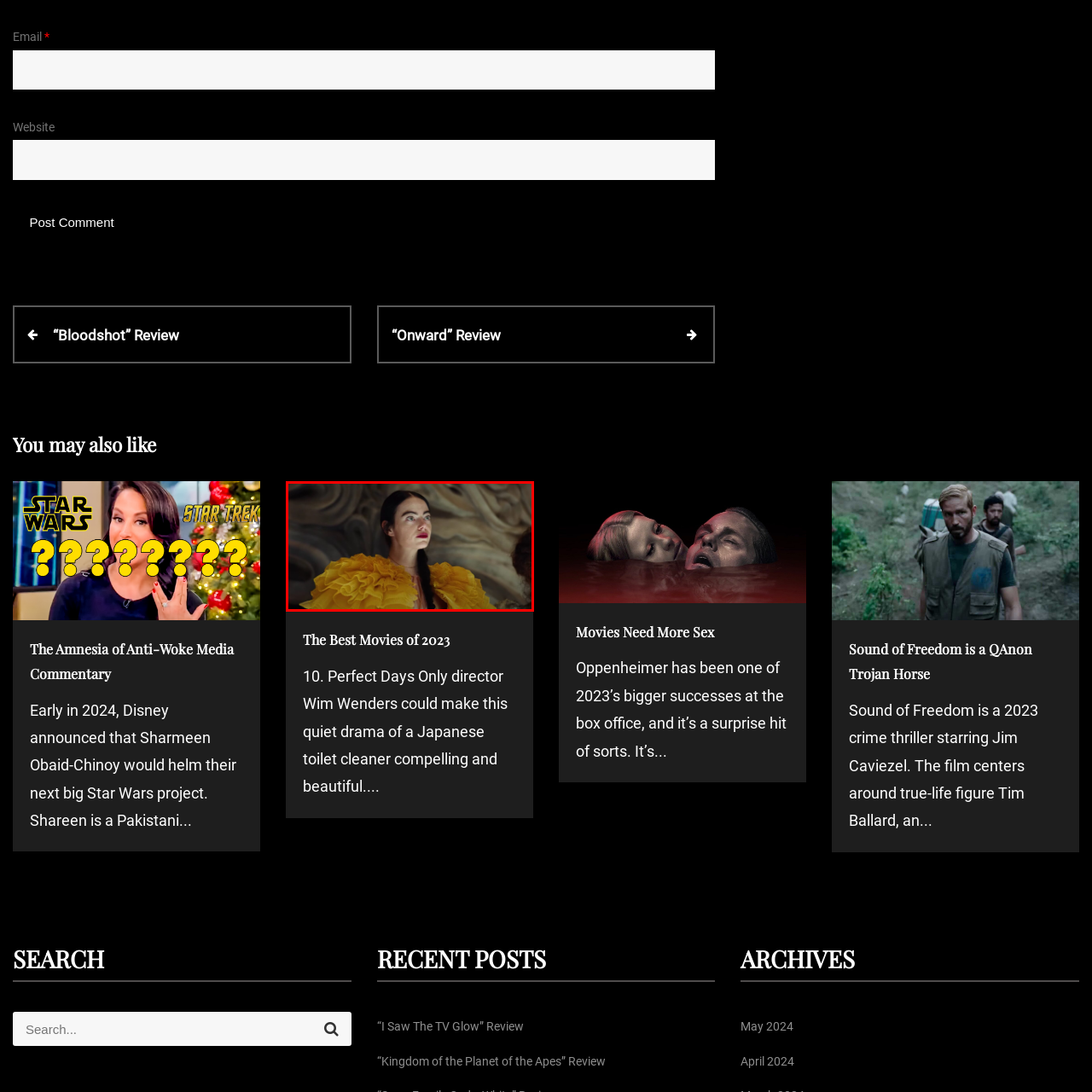Inspect the image outlined by the red box and answer the question using a single word or phrase:
What is the theme of the article associated with this image?

Fashion and film